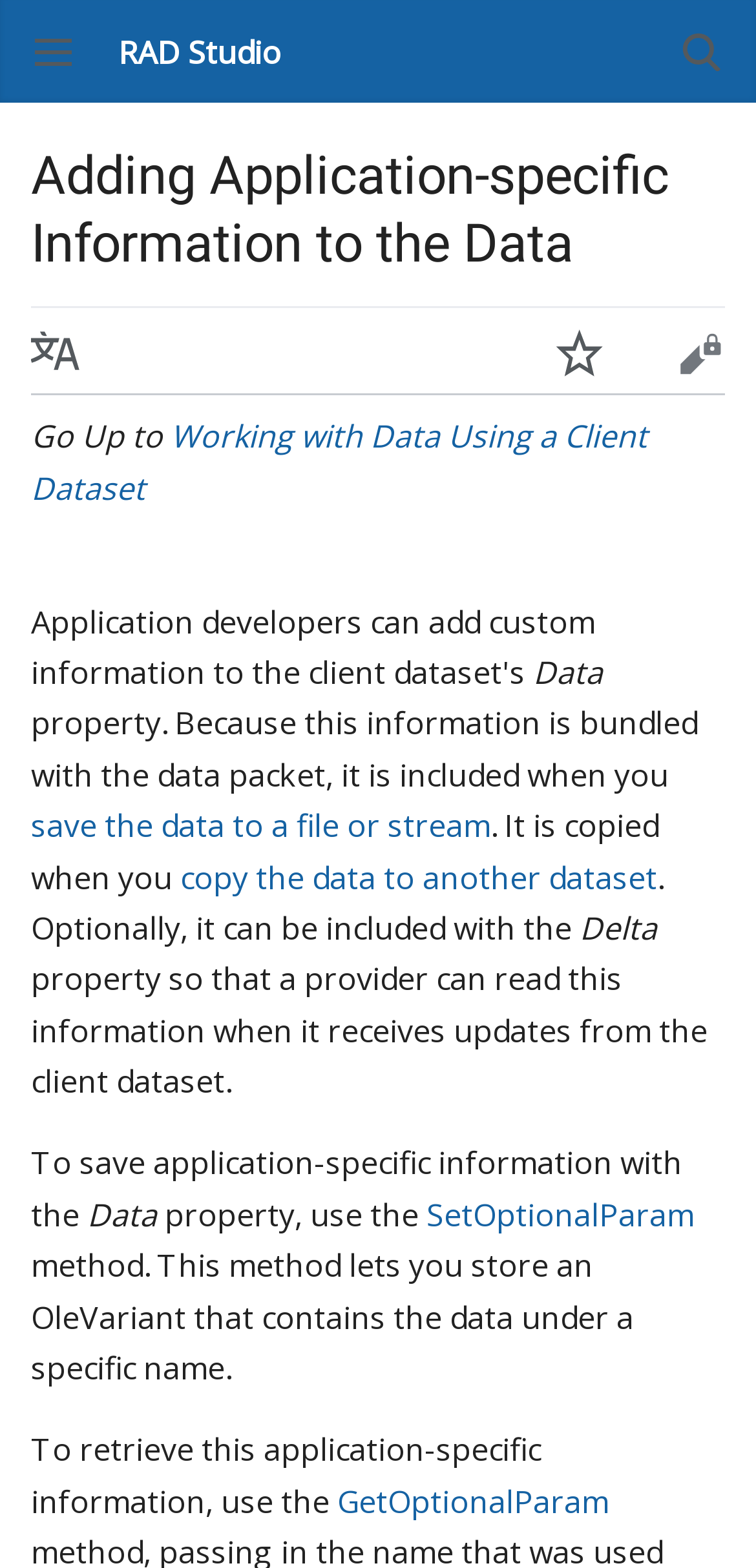Using the information from the screenshot, answer the following question thoroughly:
What is the purpose of the 'SetOptionalParam' method?

The 'SetOptionalParam' method is used to store an OleVariant that contains the data under a specific name, which allows application-specific information to be saved with the data.